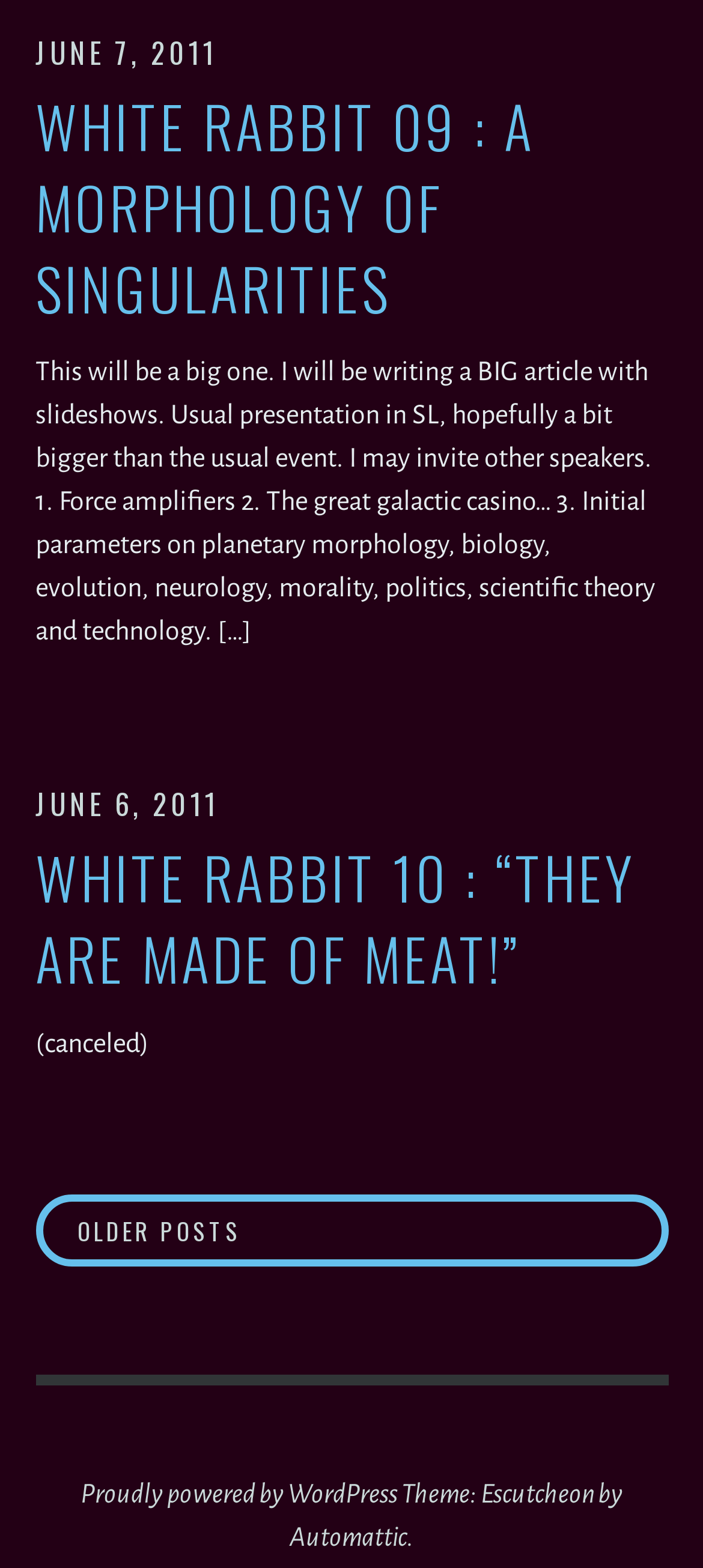Utilize the information from the image to answer the question in detail:
What is the name of the theme used by this website?

I found the theme information at the bottom of the page, which has a static text 'Theme: Escutcheon by' followed by a link to 'Automattic'. This suggests that the theme used by this website is Escutcheon.